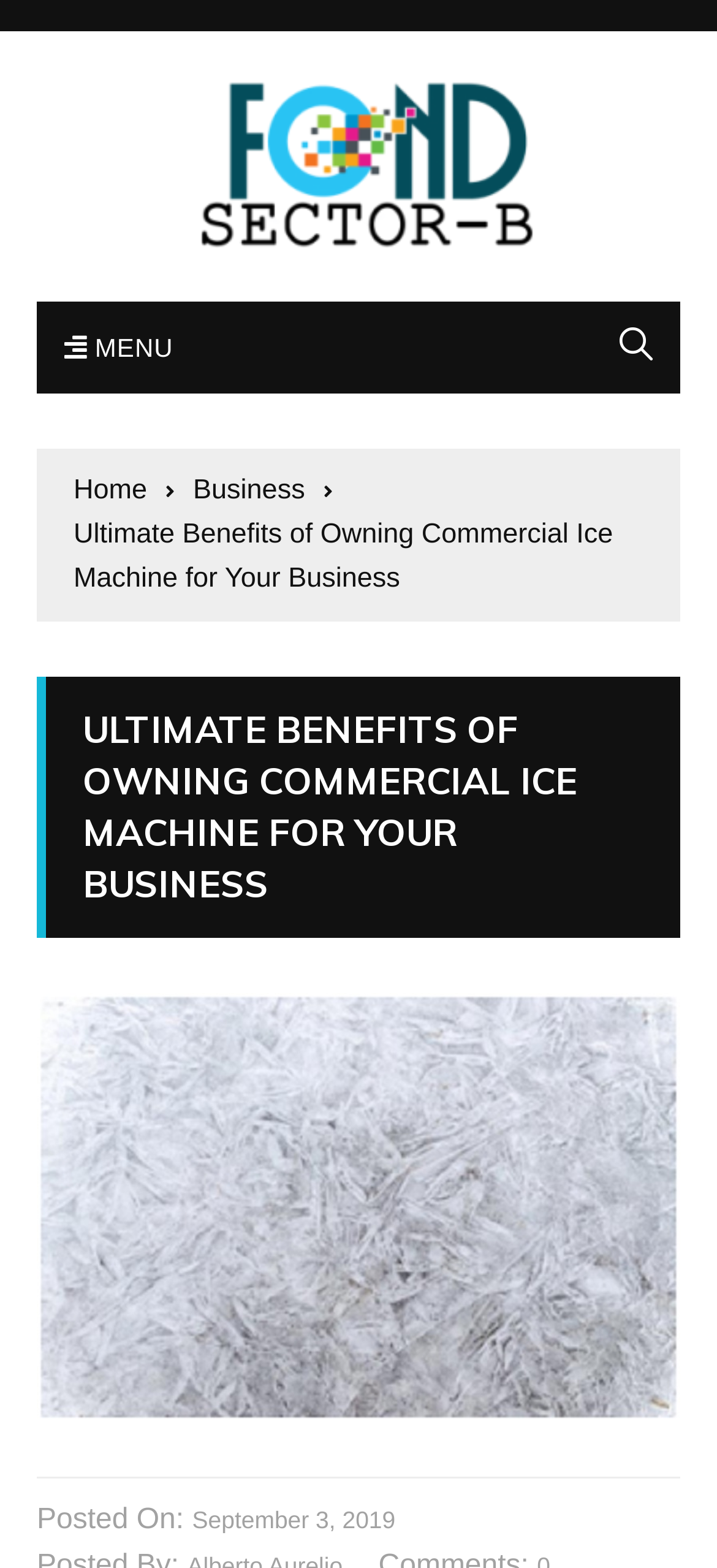Generate a comprehensive description of the webpage.

The webpage appears to be an article discussing the benefits of owning a commercial ice machine for businesses. At the top left of the page, there is a logo of "Fond Sector B" accompanied by a link to the website's homepage. Next to the logo, there is a menu icon represented by the text "\uf038 MENU". On the top right, there is a social media icon represented by the text "\uf4a5".

Below the top section, there is a navigation bar with breadcrumbs, showing the hierarchy of pages. The breadcrumbs consist of three links: "Home", "Business", and the current page title "Ultimate Benefits of Owning Commercial Ice Machine for Your Business".

The main content of the page is headed by a large heading that reads "ULTIMATE BENEFITS OF OWNING COMMERCIAL ICE MACHINE FOR YOUR BUSINESS". Below the heading, there is a large image related to the topic. The article's publication date, "September 3, 2019", is mentioned at the bottom of the page, along with a "Posted On:" label.

Overall, the webpage has a simple and organized structure, with a clear hierarchy of elements and a focus on the main article content.